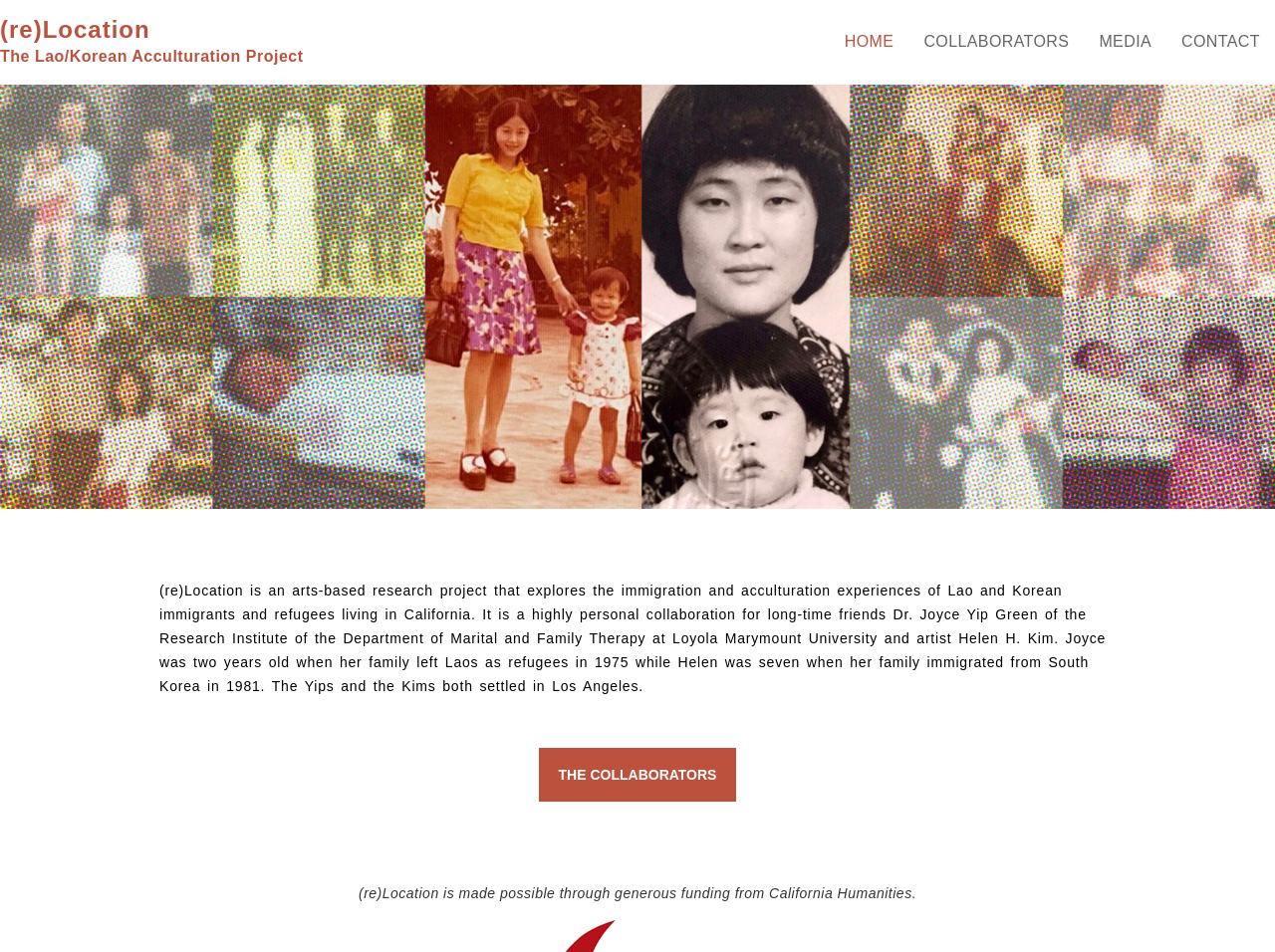Who are the collaborators of the project?
Refer to the image and give a detailed response to the question.

According to the StaticText element with the description '(re)Location is a highly personal collaboration for long-time friends Dr. Joyce Yip Green of the Research Institute of the Department of Marital and Family Therapy at Loyola Marymount University and artist Helen H. Kim.', we can determine that the collaborators of the project are Dr. Joyce Yip Green and Helen H. Kim.